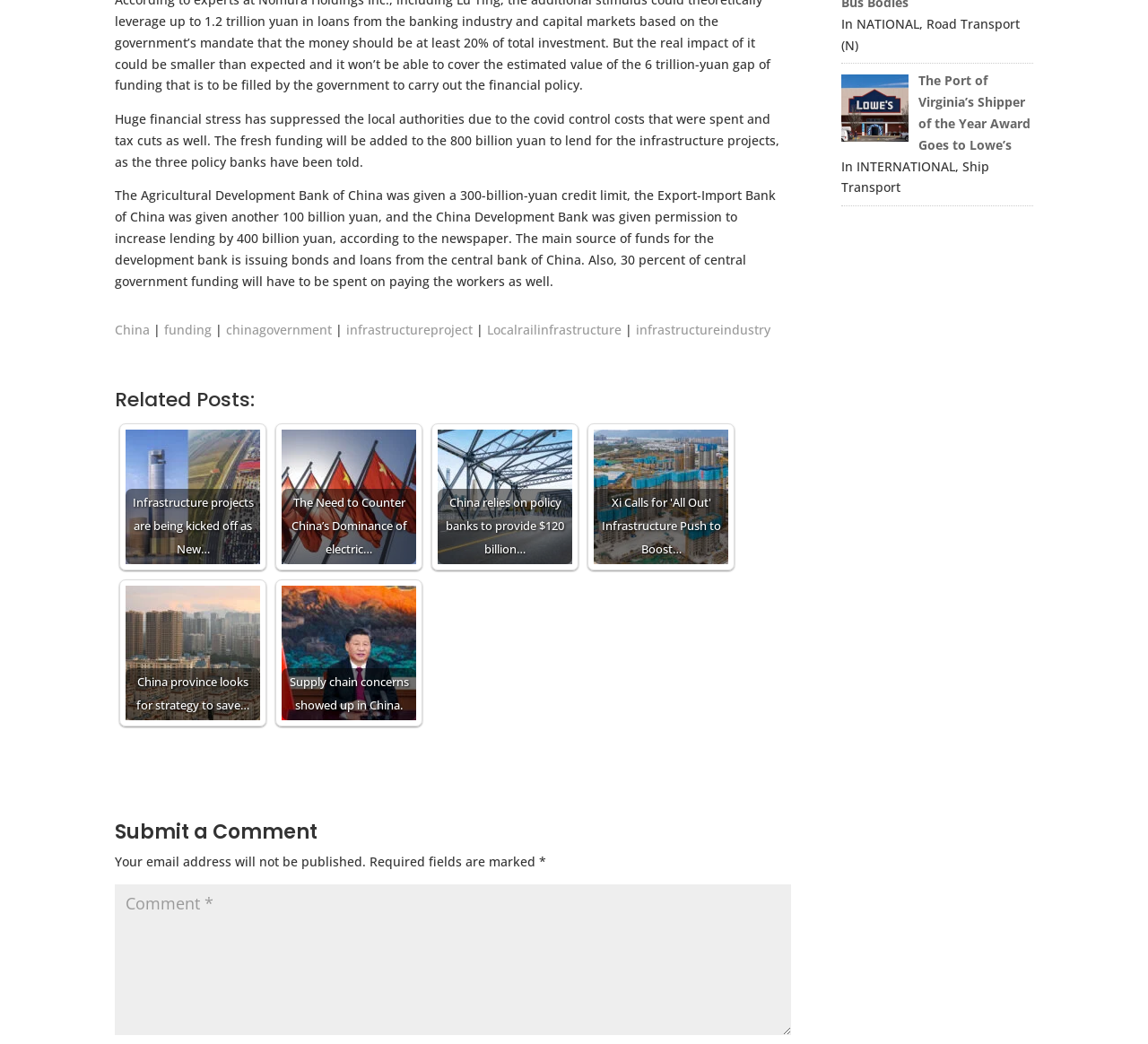Provide the bounding box coordinates for the area that should be clicked to complete the instruction: "Submit a comment".

[0.1, 0.788, 0.689, 0.815]